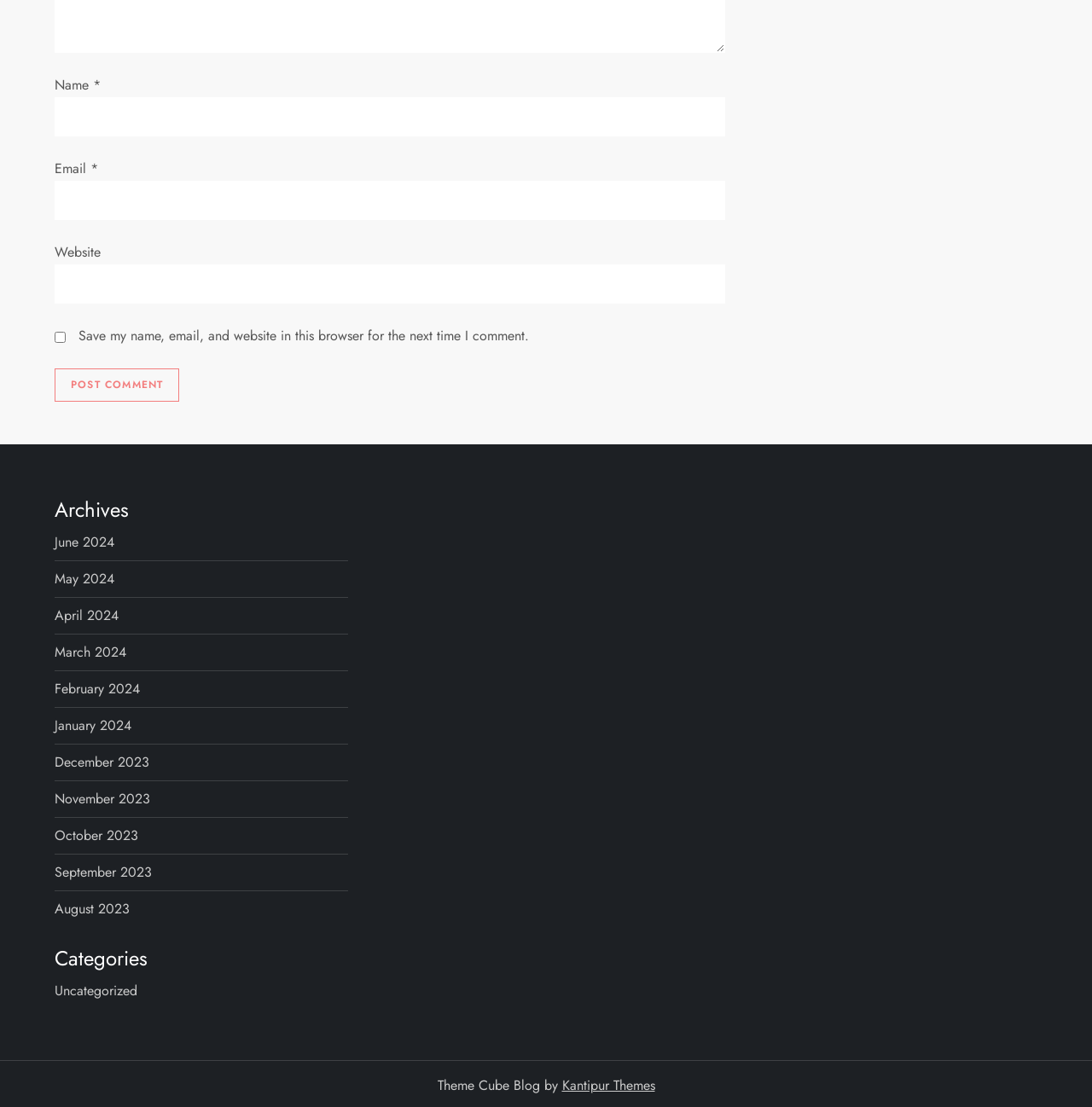Refer to the screenshot and give an in-depth answer to this question: What is the purpose of the checkbox?

The checkbox is located below the 'Website' textbox and has a label 'Save my name, email, and website in this browser for the next time I comment.' This suggests that its purpose is to save the user's comment information for future use.